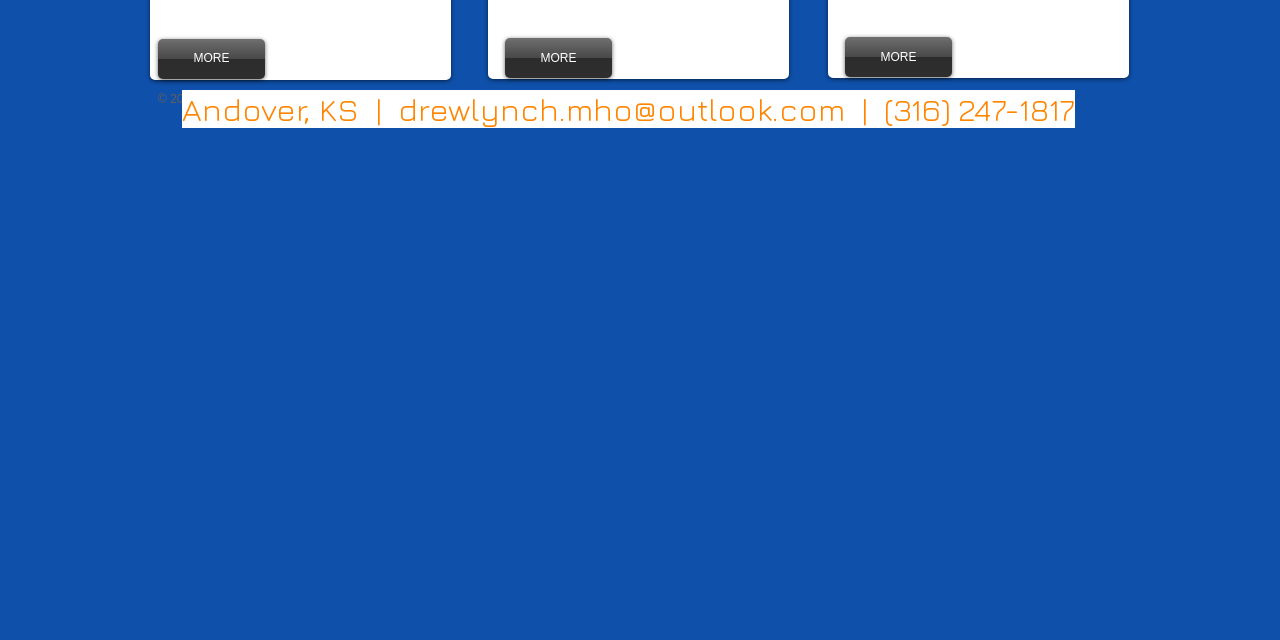Provide the bounding box coordinates for the UI element that is described by this text: "MORE". The coordinates should be in the form of four float numbers between 0 and 1: [left, top, right, bottom].

[0.123, 0.06, 0.207, 0.123]